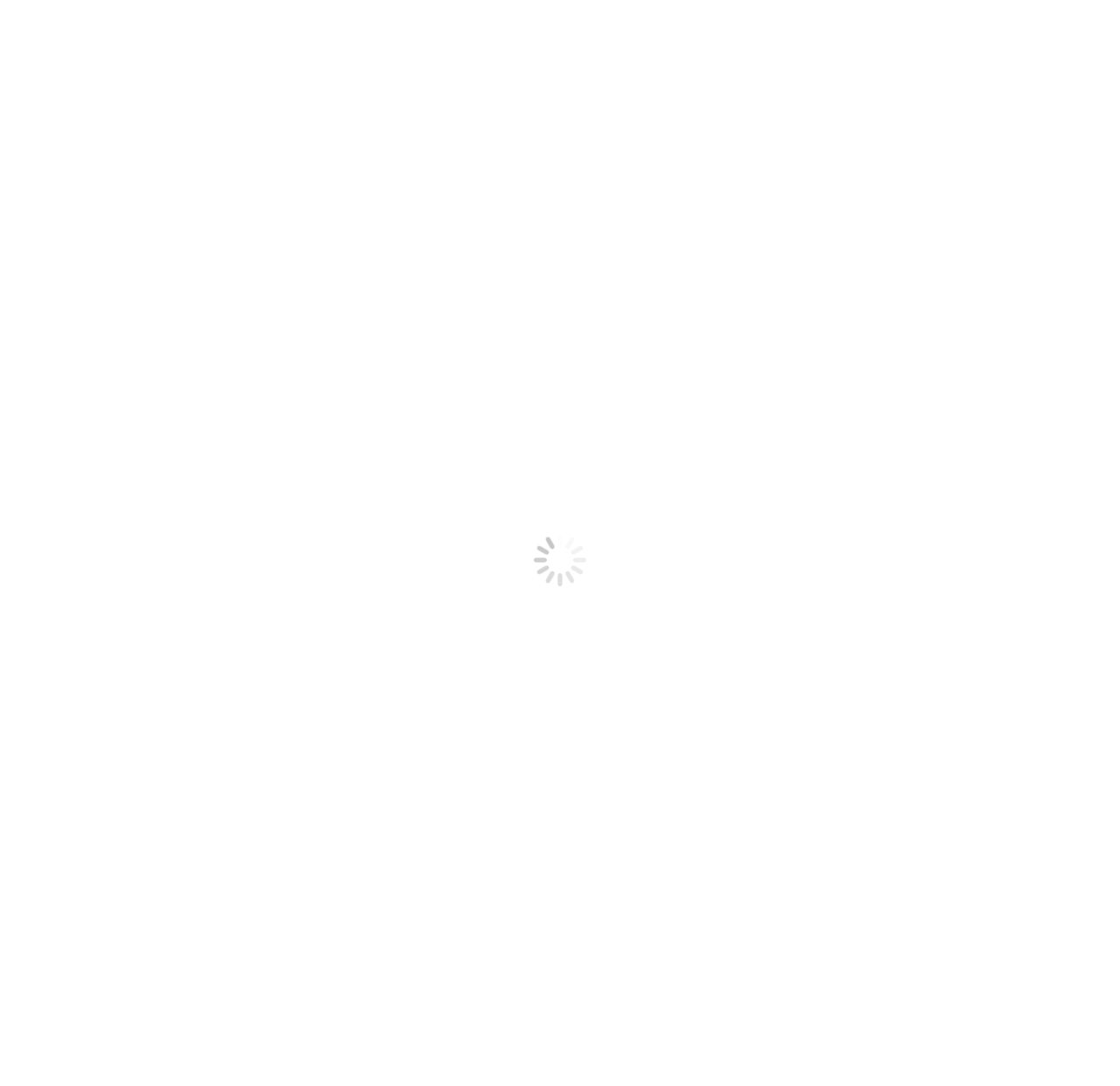Find the bounding box coordinates of the element you need to click on to perform this action: 'Visit the home page'. The coordinates should be represented by four float values between 0 and 1, in the format [left, top, right, bottom].

[0.37, 0.205, 0.396, 0.217]